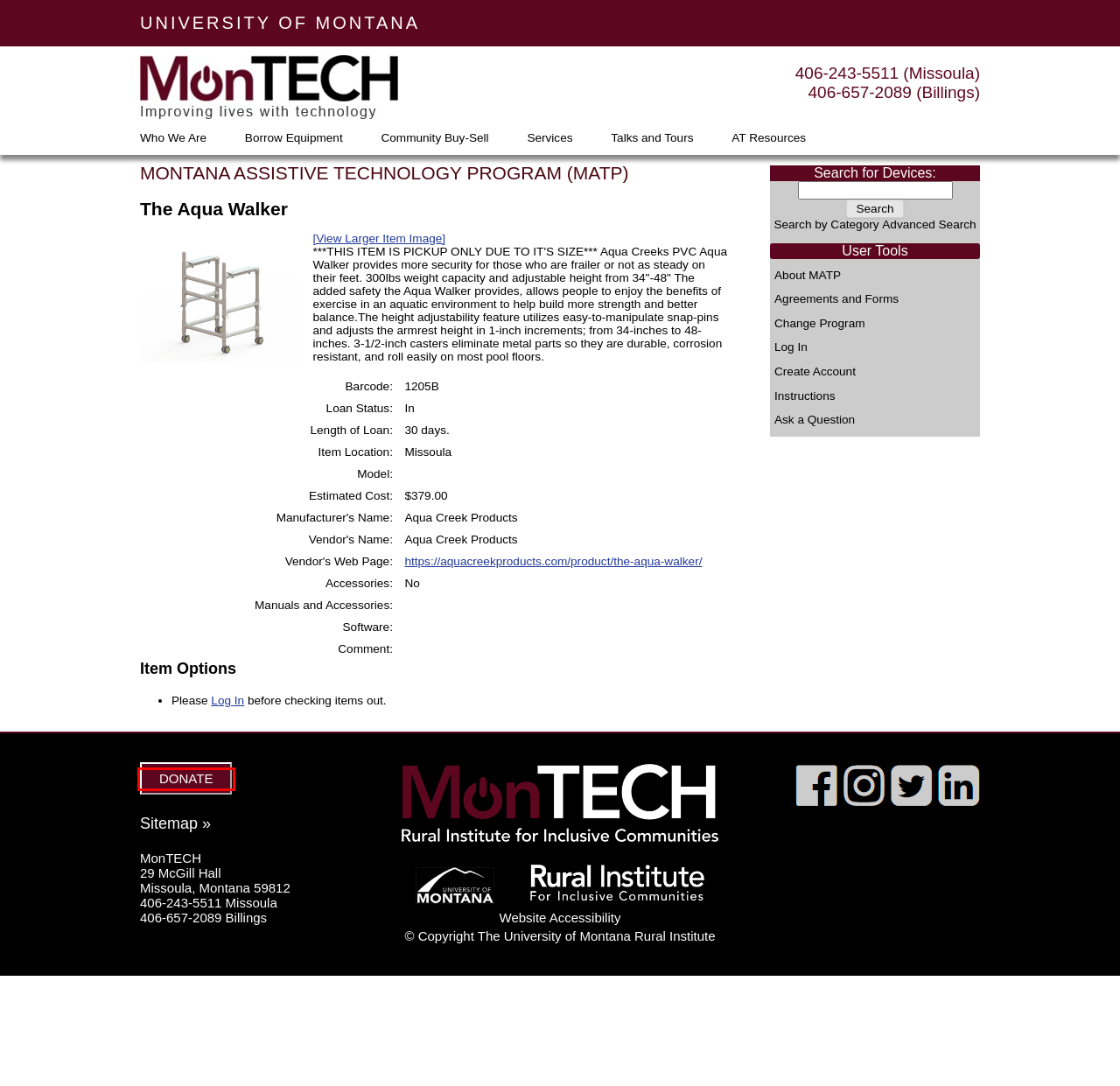Examine the screenshot of a webpage with a red bounding box around an element. Then, select the webpage description that best represents the new page after clicking the highlighted element. Here are the descriptions:
A. Equipment Loans - MonTECH
B. Home - MonTECH
C. sitemap - MonTECH
D. Accessibility - MonTECH
E. Talks and Tours - MonTECH
F. Community Buy-Sell - MonTECH
G. We've Moved!
H. Donate - MonTECH

H